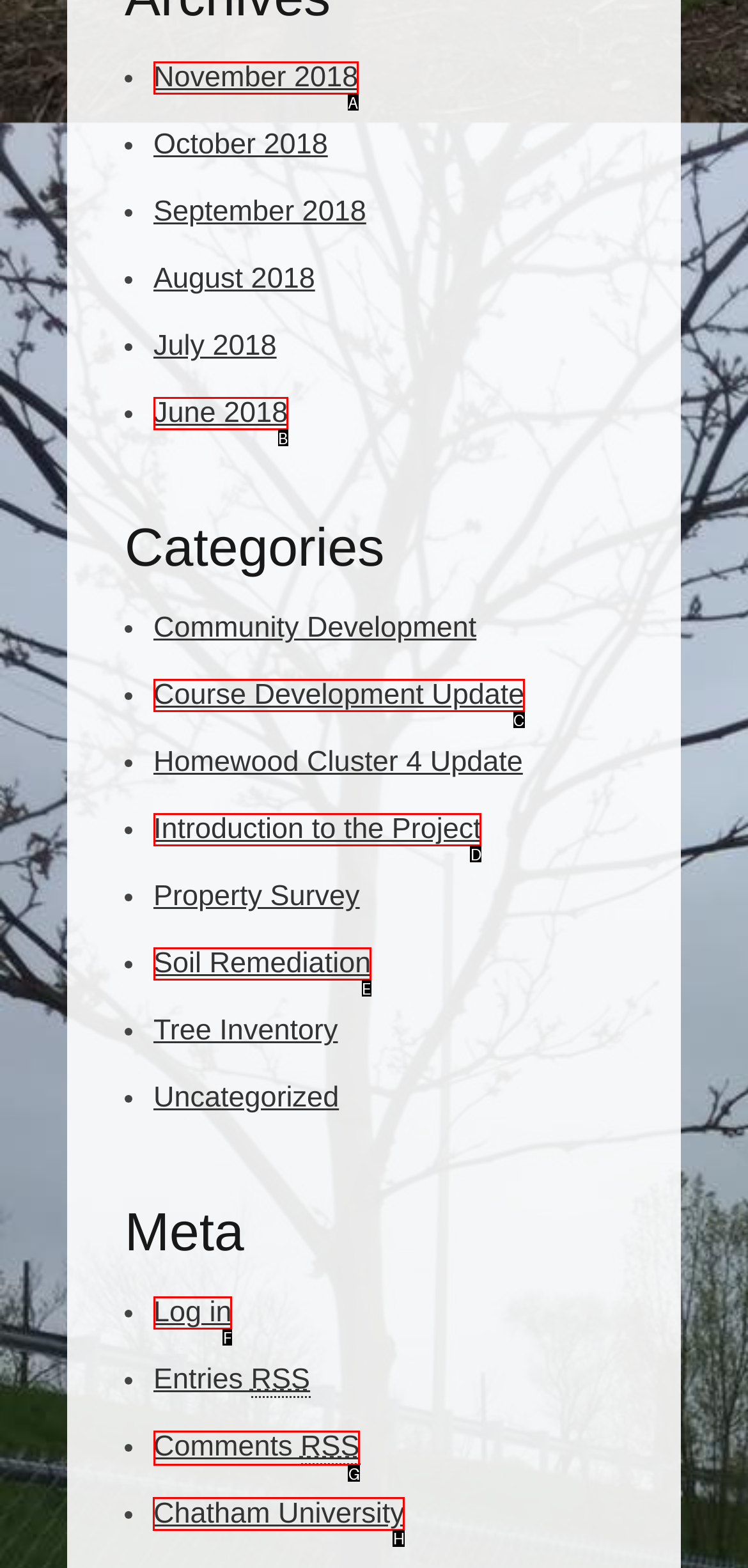For the task: Visit Chatham University website, specify the letter of the option that should be clicked. Answer with the letter only.

H